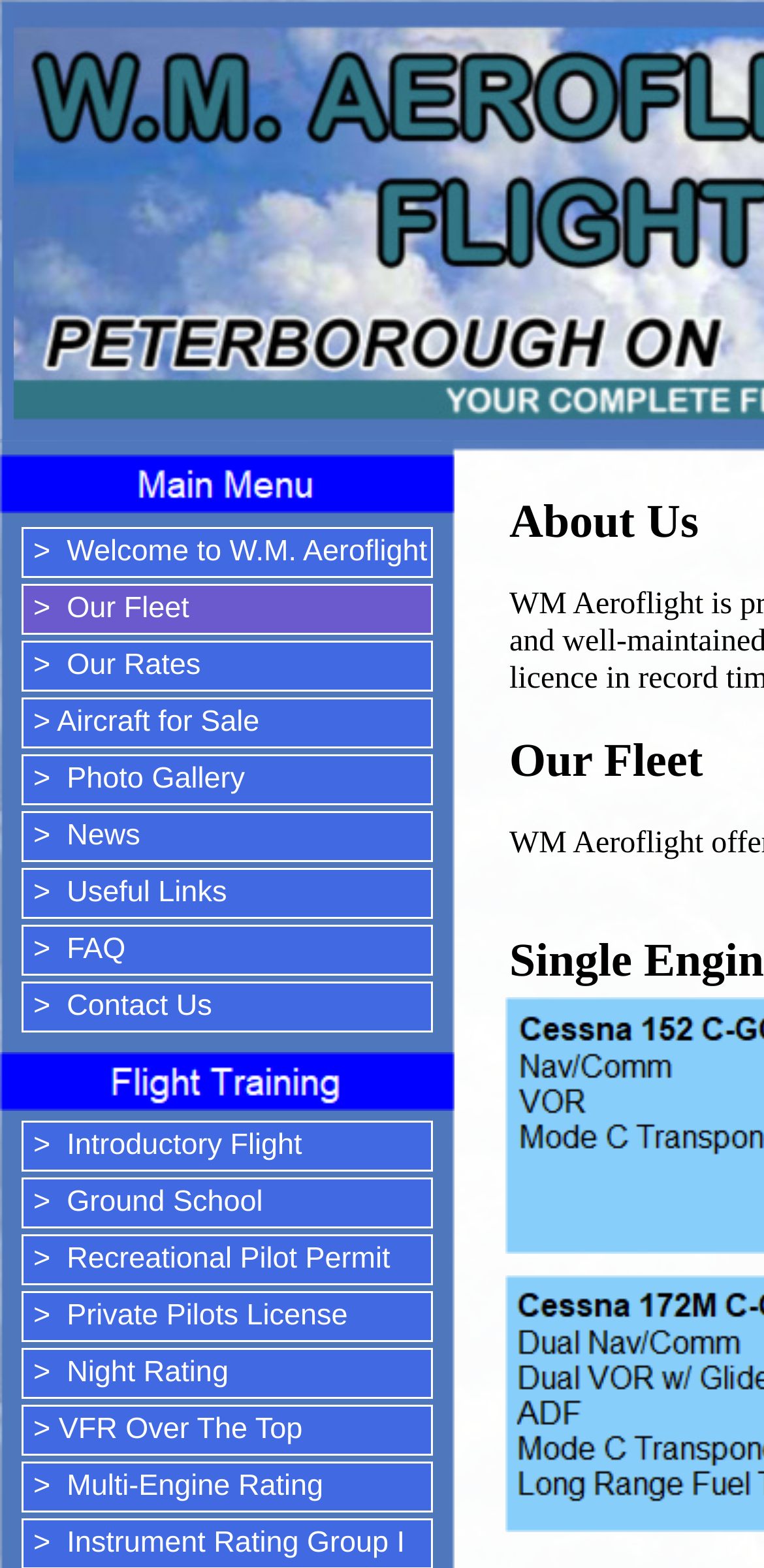Please specify the coordinates of the bounding box for the element that should be clicked to carry out this instruction: "Learn about Introductory Flight". The coordinates must be four float numbers between 0 and 1, formatted as [left, top, right, bottom].

[0.028, 0.715, 0.567, 0.747]